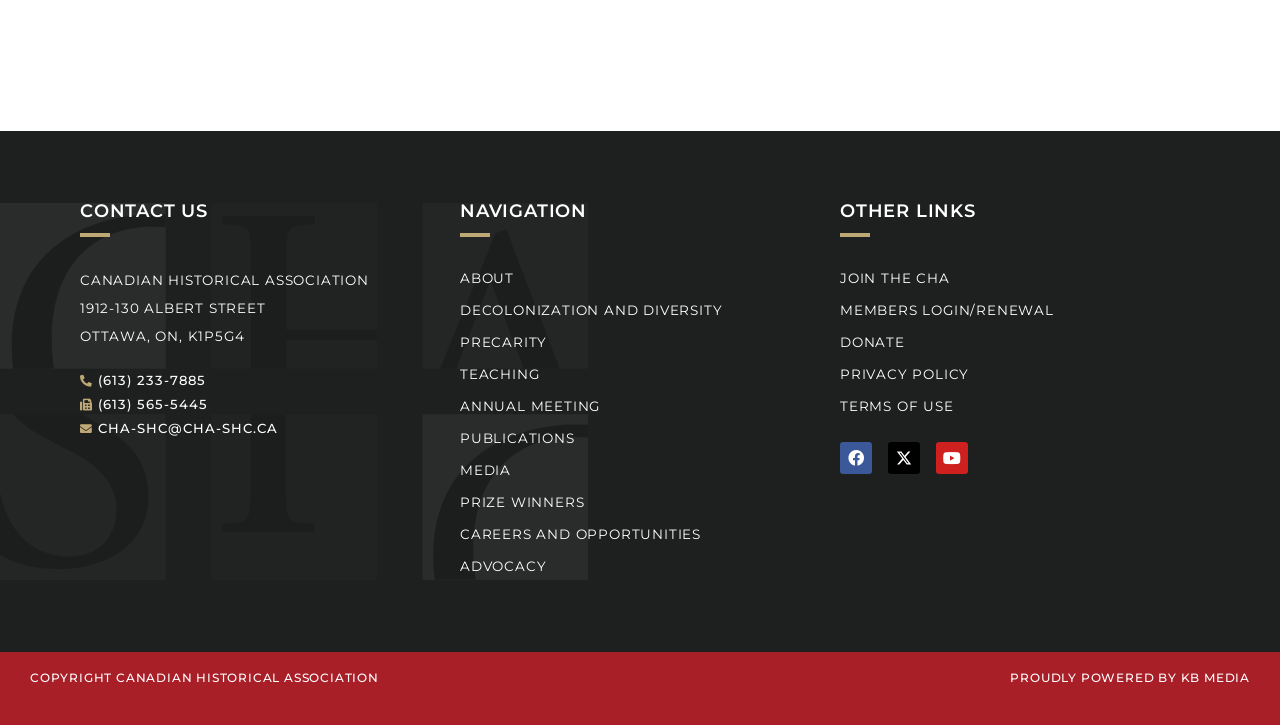Please specify the bounding box coordinates of the clickable region necessary for completing the following instruction: "Call the phone number (613) 233-7885". The coordinates must consist of four float numbers between 0 and 1, i.e., [left, top, right, bottom].

[0.062, 0.516, 0.161, 0.534]